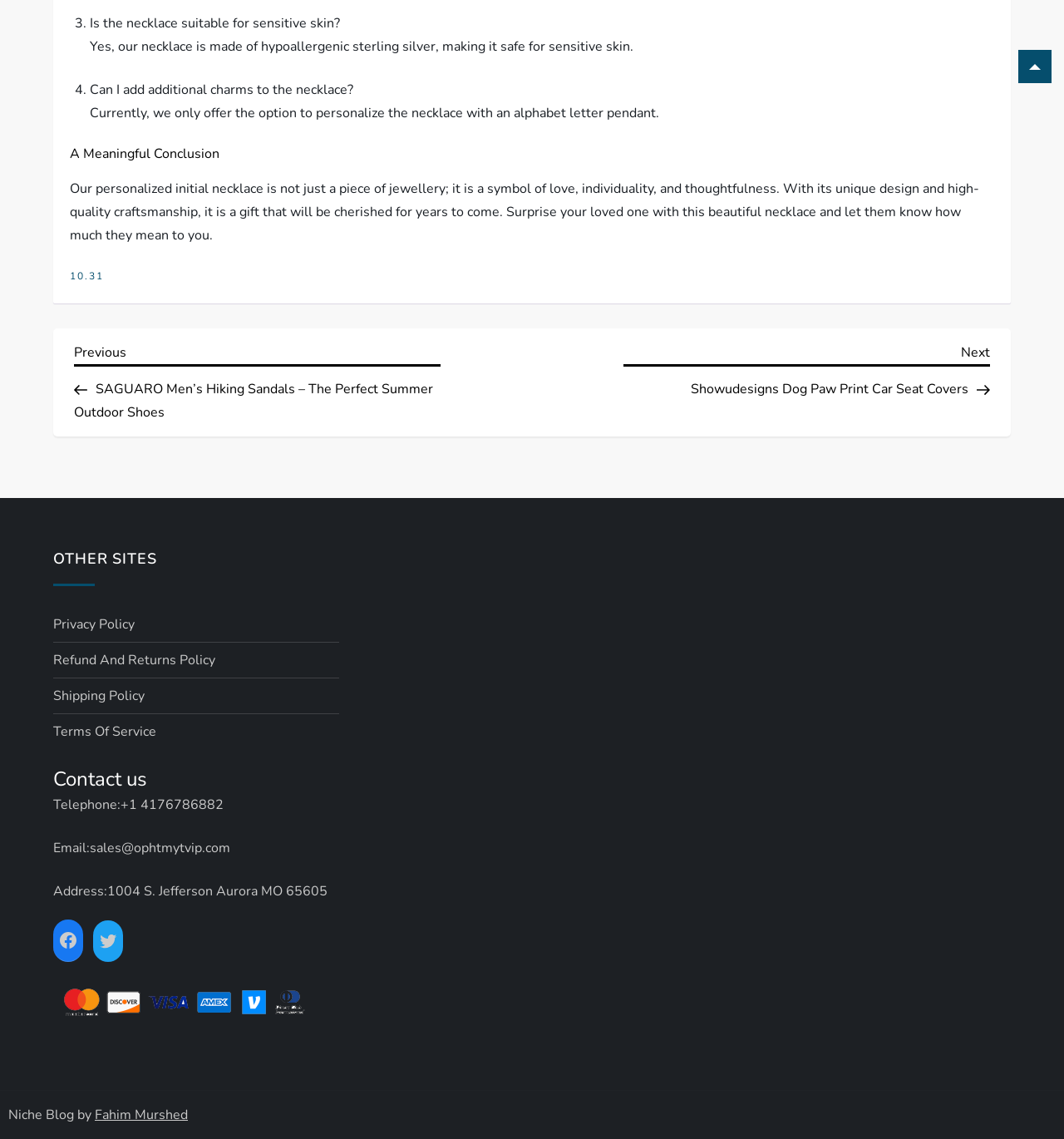Kindly respond to the following question with a single word or a brief phrase: 
What is the author of the blog?

Fahim Murshed